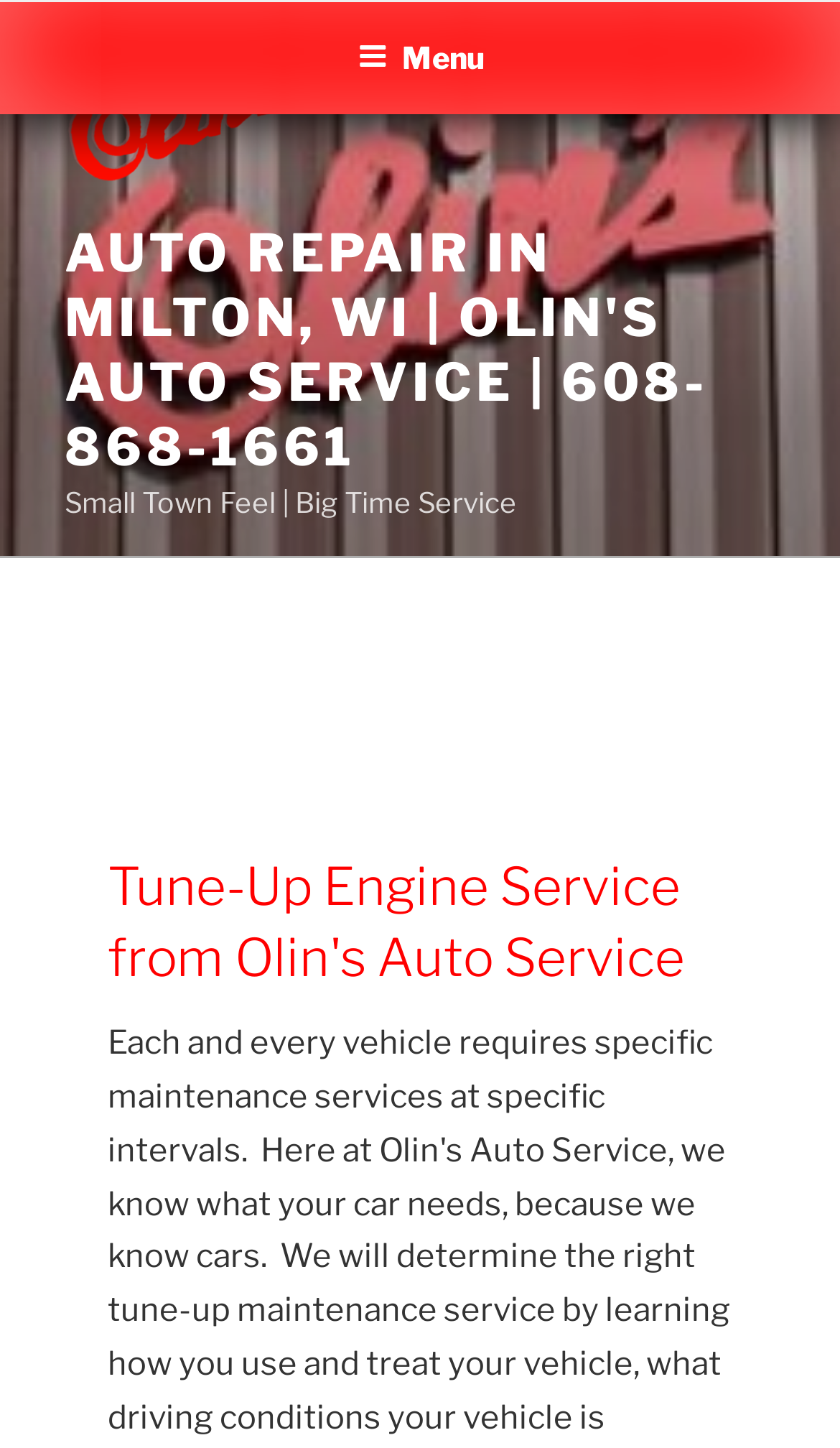What is the purpose of the 'Menu' button? Based on the image, give a response in one word or a short phrase.

To open the top menu